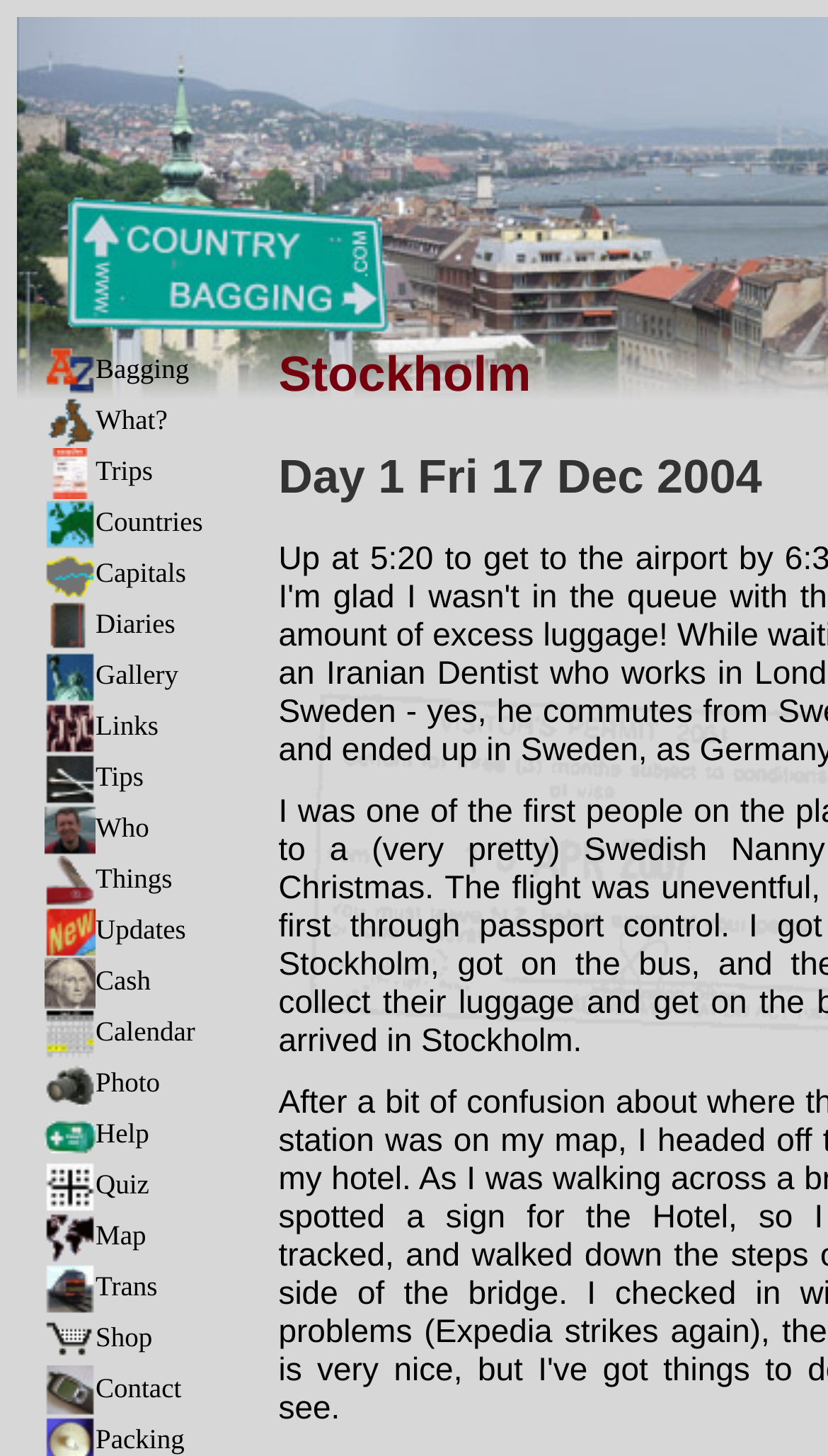What is the purpose of the 'Tips' section?
Look at the image and answer the question with a single word or phrase.

Travel advice